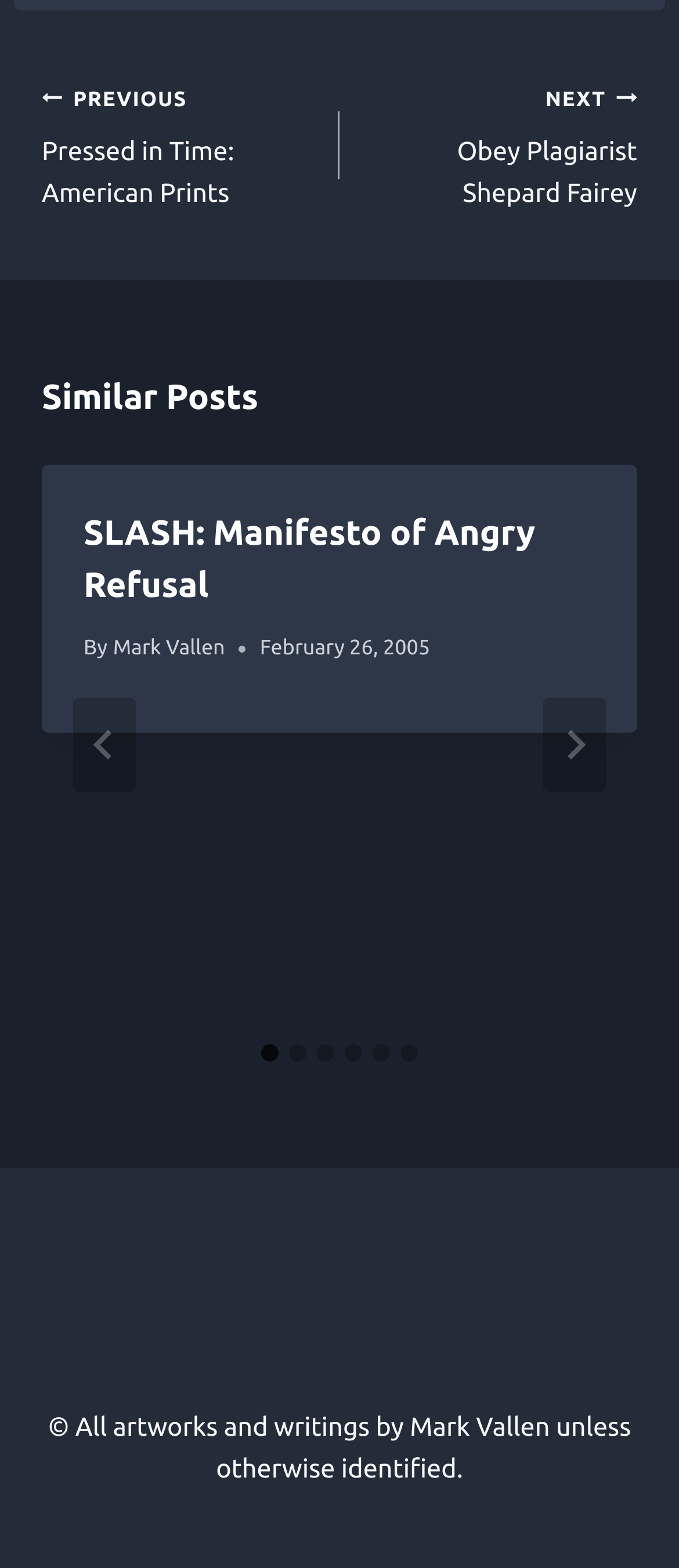Who is the author of the articles on this website?
From the image, respond using a single word or phrase.

Mark Vallen